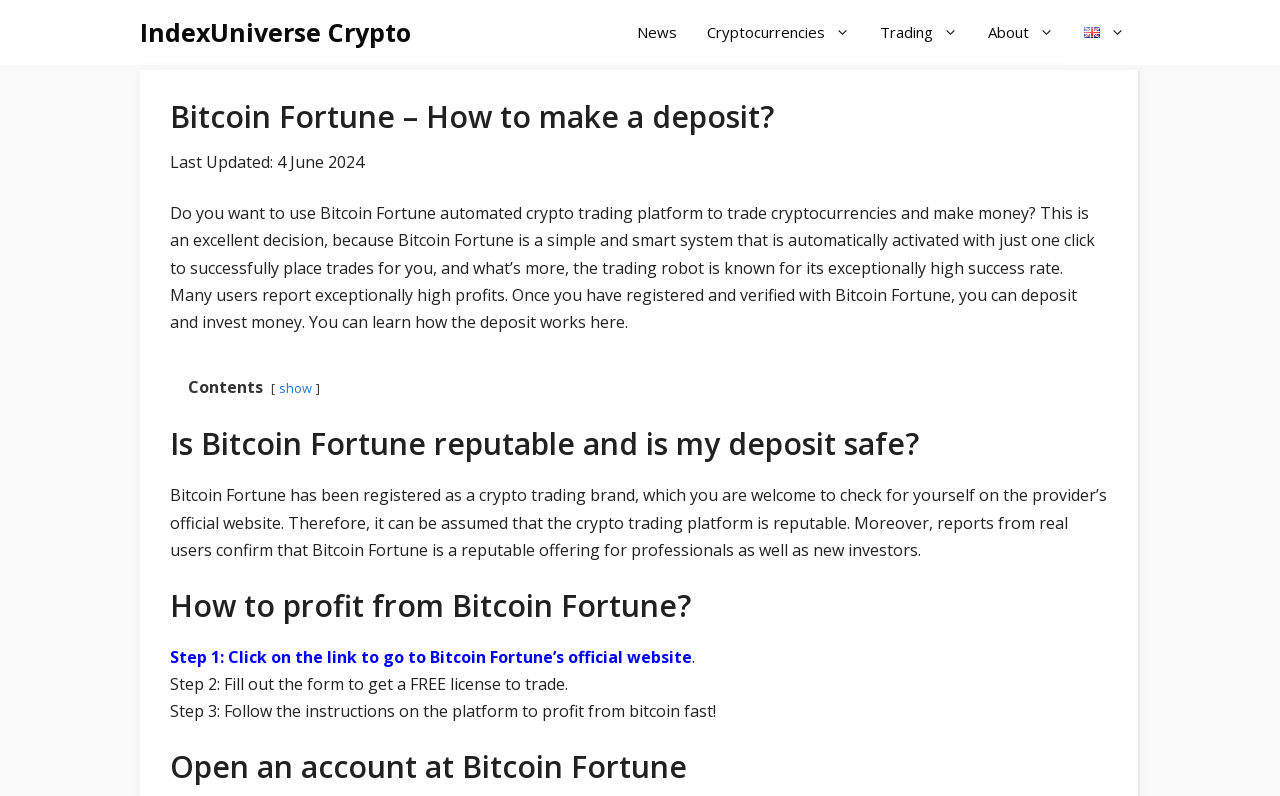Show me the bounding box coordinates of the clickable region to achieve the task as per the instruction: "Visit Bitcoin Fortune’s official website".

[0.133, 0.811, 0.541, 0.839]